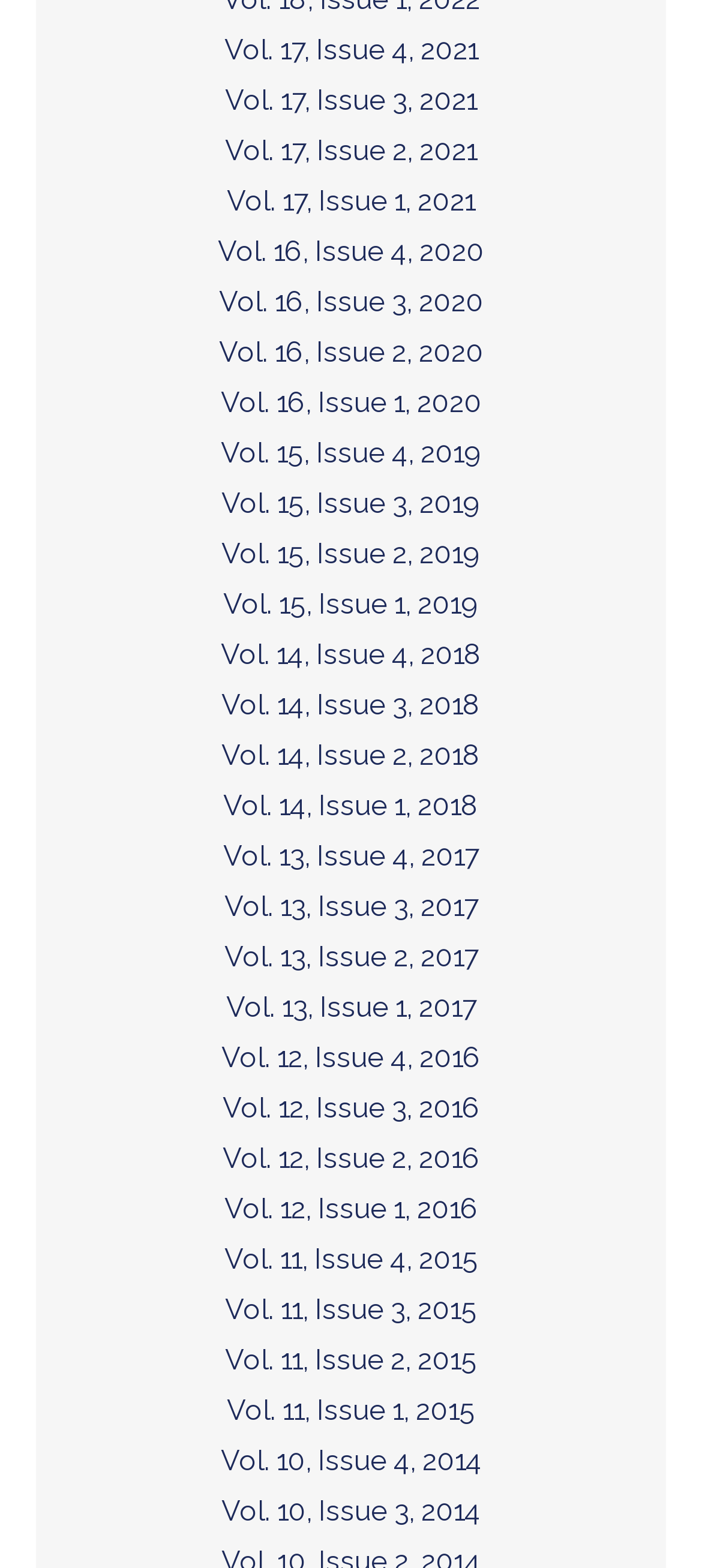Reply to the question with a brief word or phrase: How many issues are available in 2021?

4